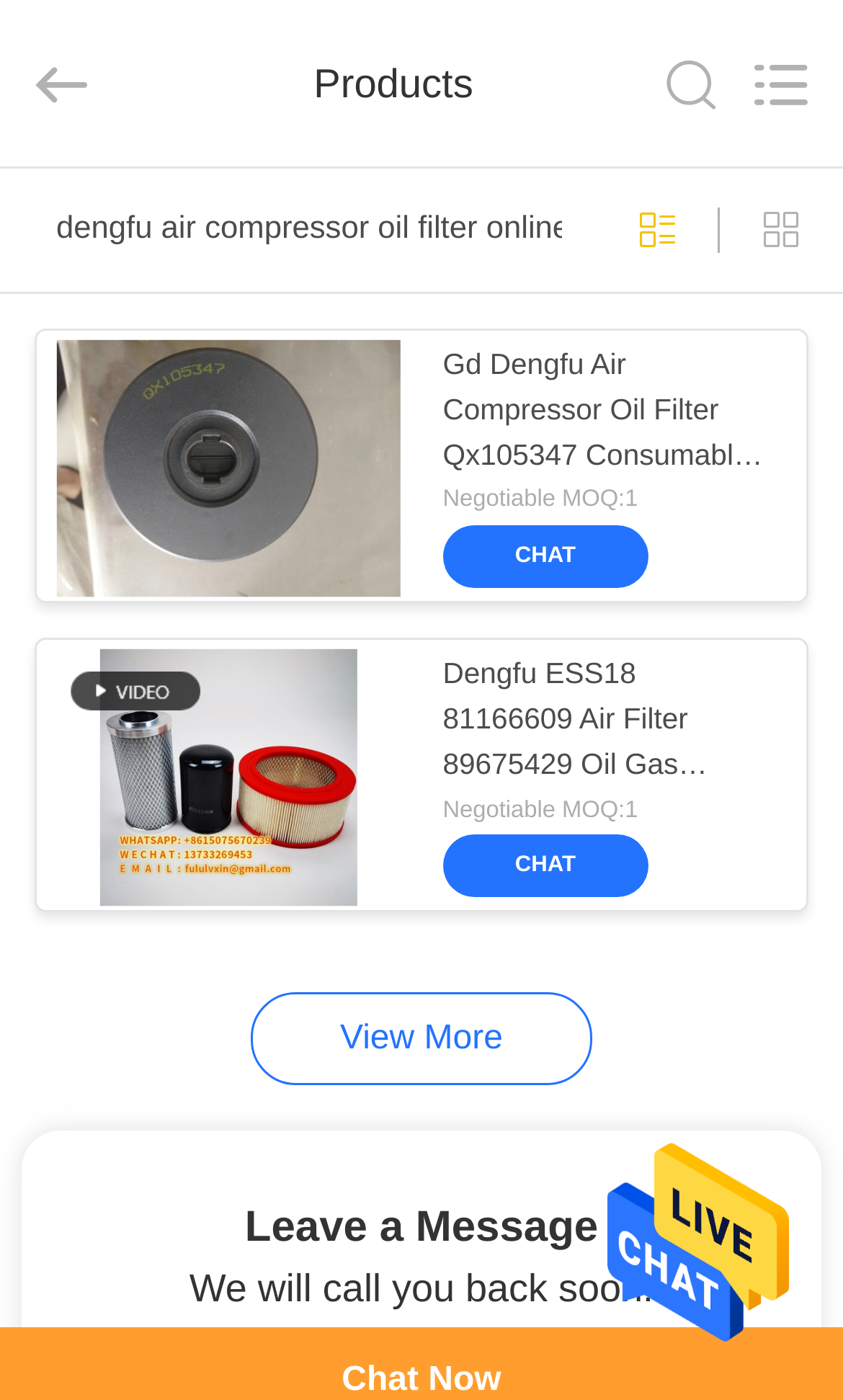Predict the bounding box coordinates of the UI element that matches this description: "Contact Us". The coordinates should be in the format [left, top, right, bottom] with each value between 0 and 1.

[0.0, 0.764, 0.304, 0.852]